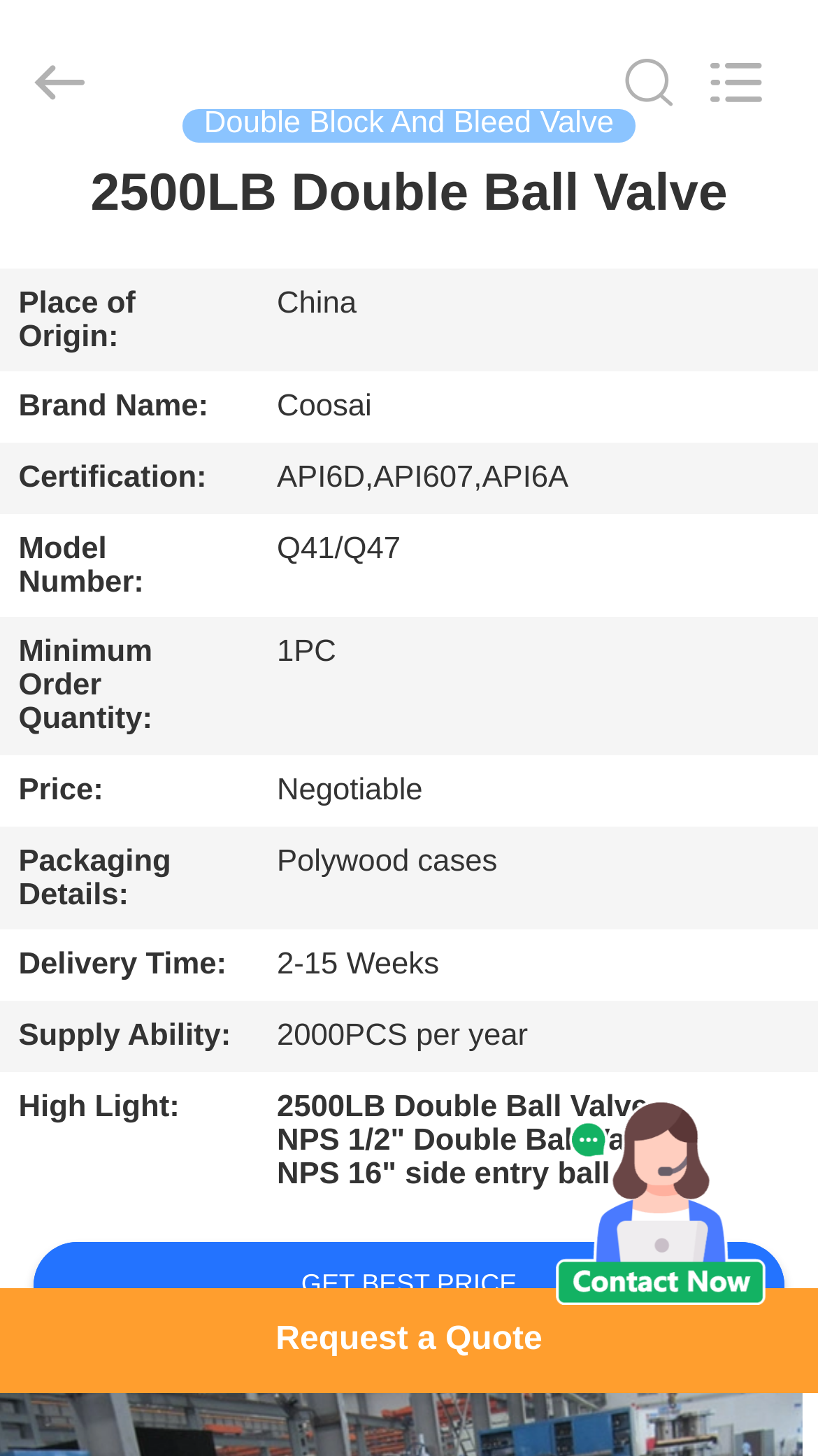What is the certification of the product?
Kindly offer a detailed explanation using the data available in the image.

I found the certification by looking at the table on the webpage, specifically the row with the header 'Certification:' and the corresponding grid cell that contains the text 'API6D,API607,API6A'.